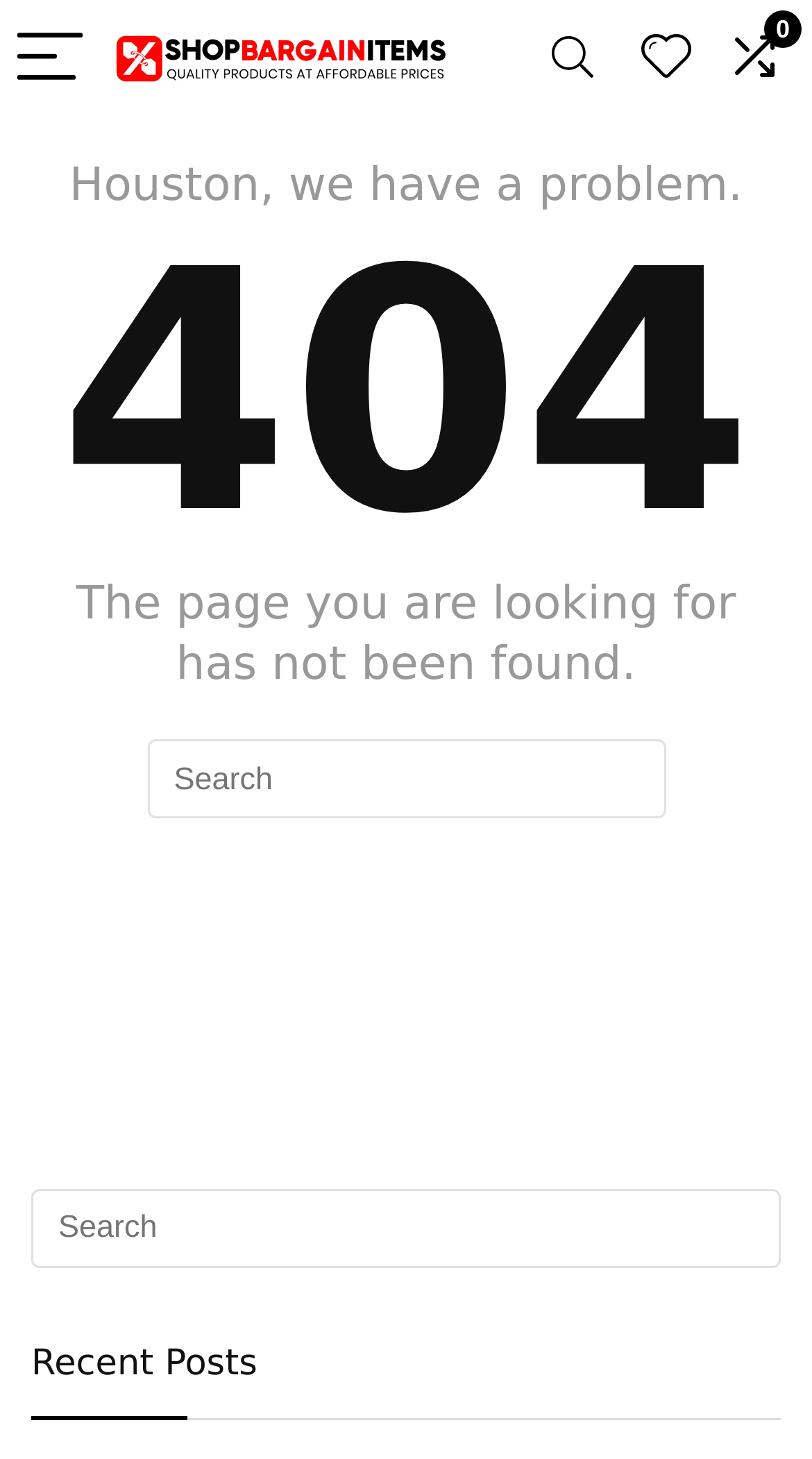How many search bars are on the page?
Please use the visual content to give a single word or phrase answer.

2